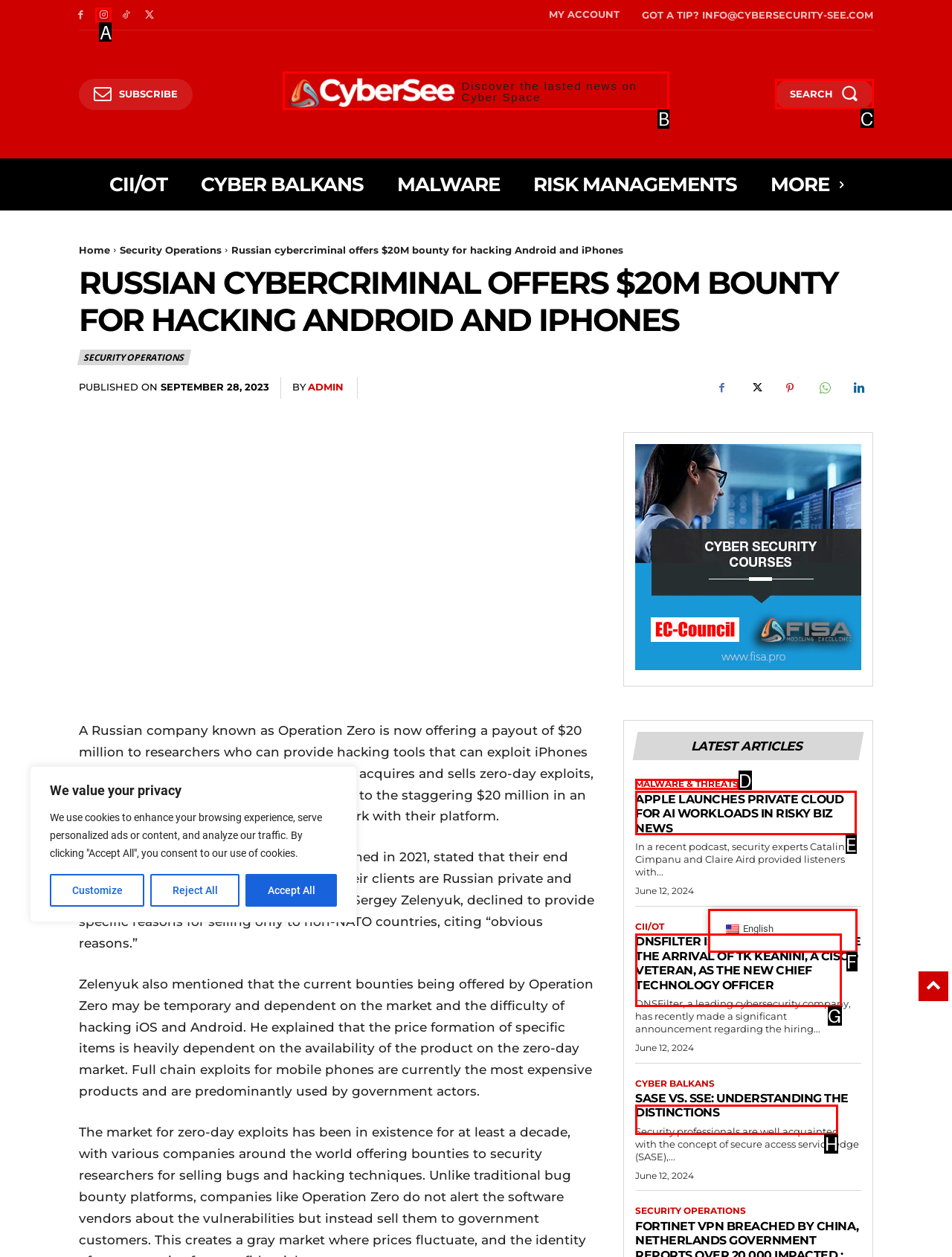Which HTML element should be clicked to complete the following task: Click on the logo to go to the homepage?
Answer with the letter corresponding to the correct choice.

B